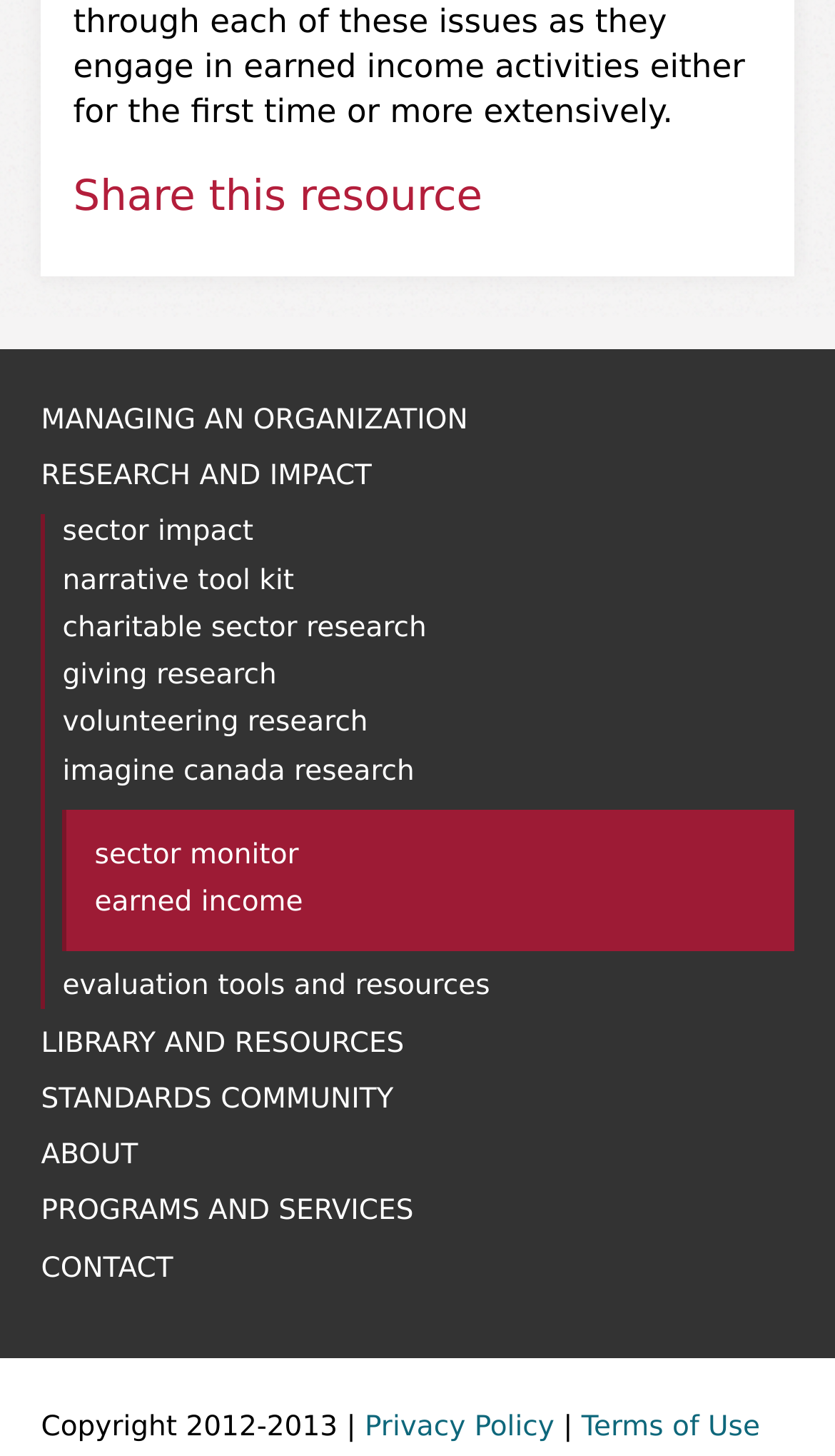How many sections are on the webpage?
Using the visual information, reply with a single word or short phrase.

4